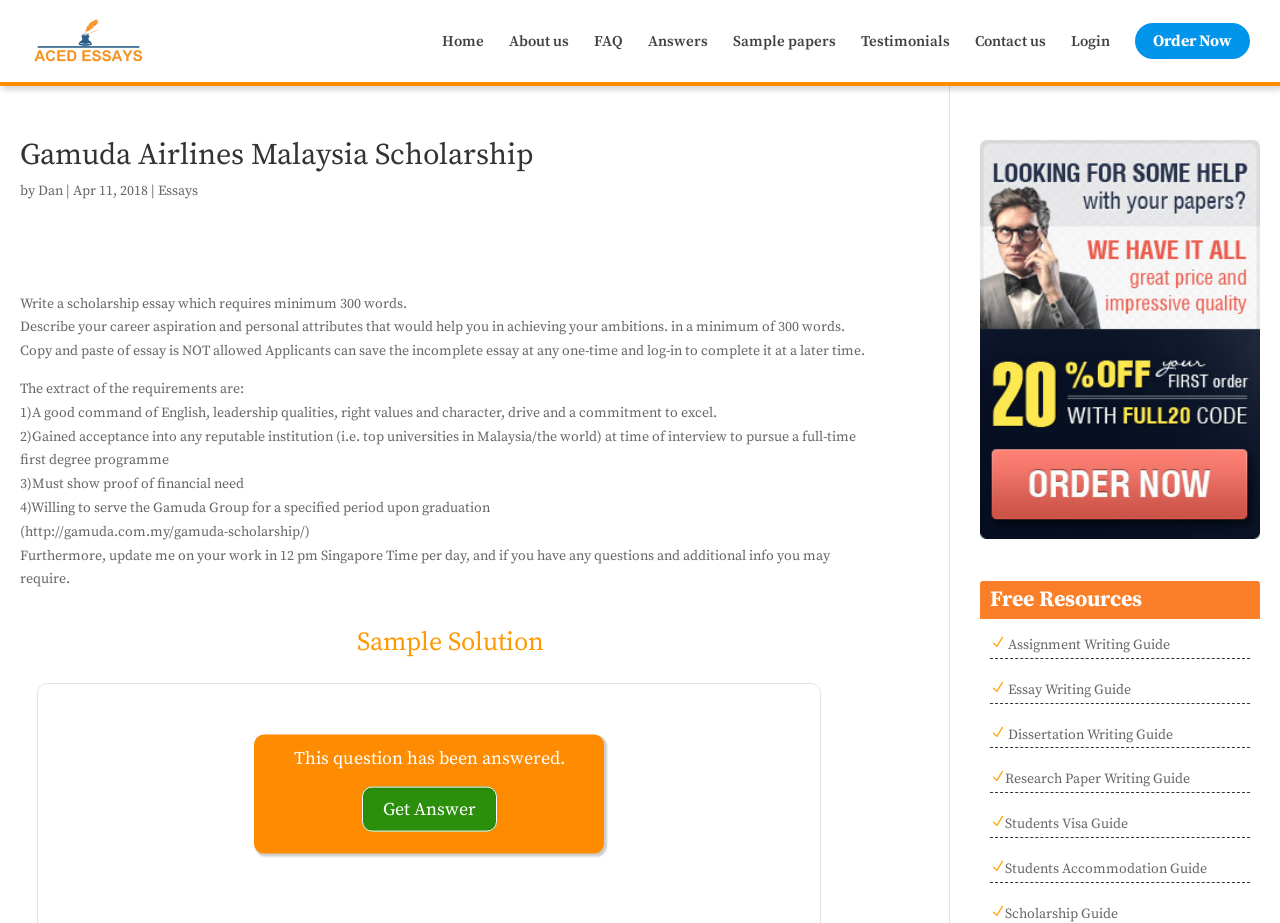Show the bounding box coordinates for the HTML element described as: "Research Paper Writing Guide".

[0.785, 0.835, 0.93, 0.854]